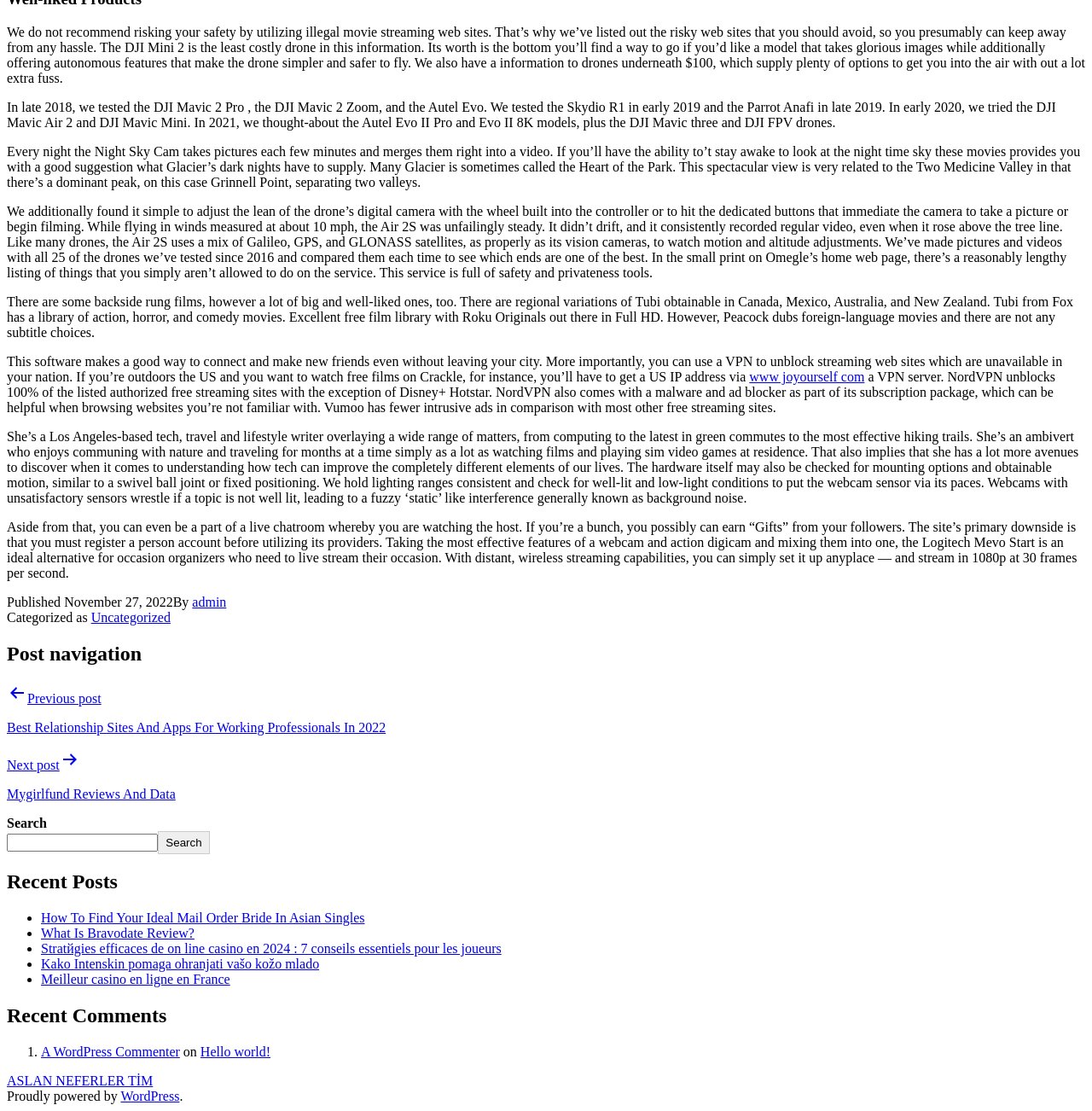How many recent posts are listed?
From the screenshot, supply a one-word or short-phrase answer.

5